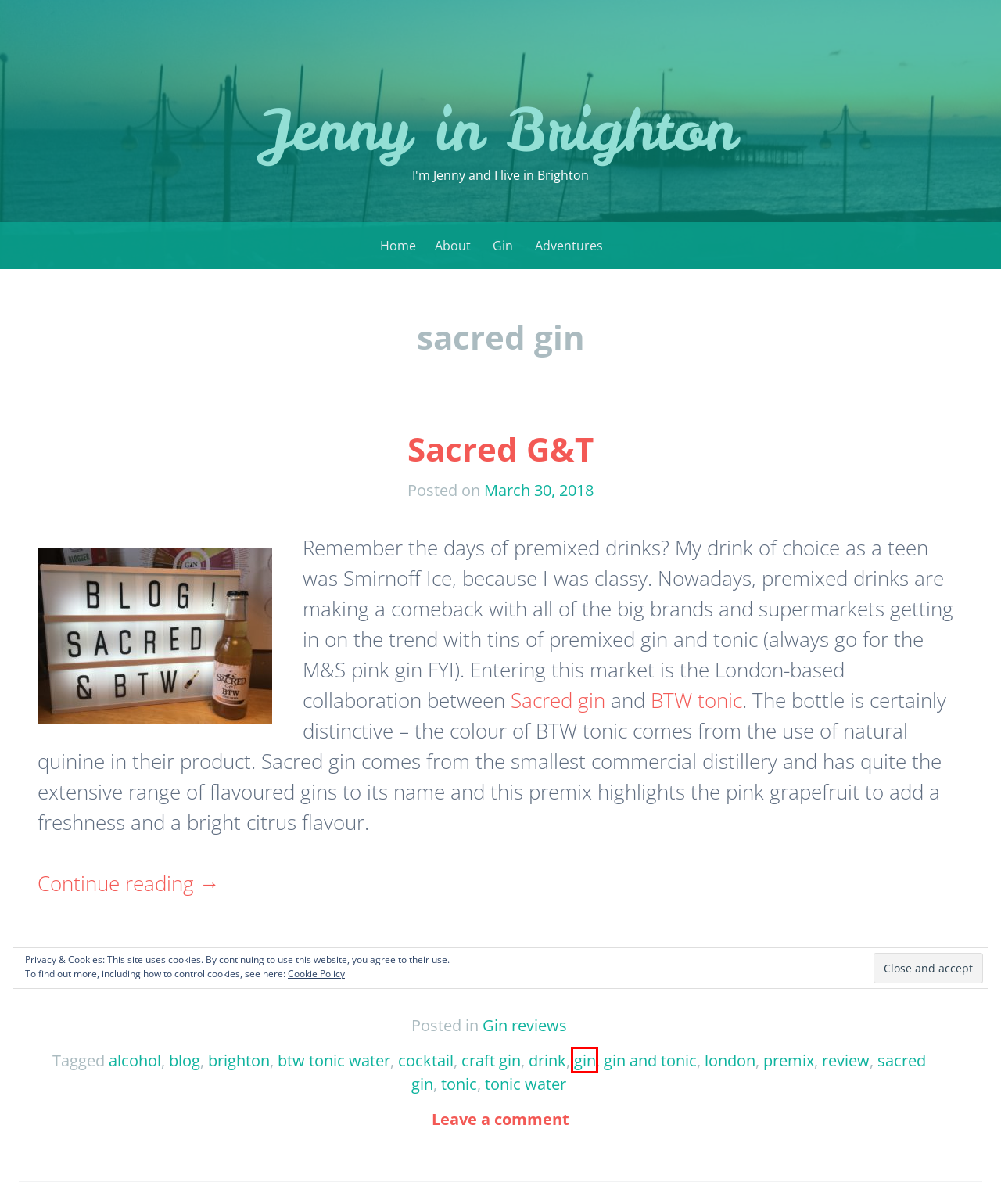Review the screenshot of a webpage which includes a red bounding box around an element. Select the description that best fits the new webpage once the element in the bounding box is clicked. Here are the candidates:
A. review | Jenny in Brighton
B. drink | Jenny in Brighton
C. gin and tonic | Jenny in Brighton
D. blog | Jenny in Brighton
E. Gin Reviews | Jenny in Brighton
F. tonic | Jenny in Brighton
G. gin | Jenny in Brighton
H. NO NAME DRINKS DEVELOPMENT

G